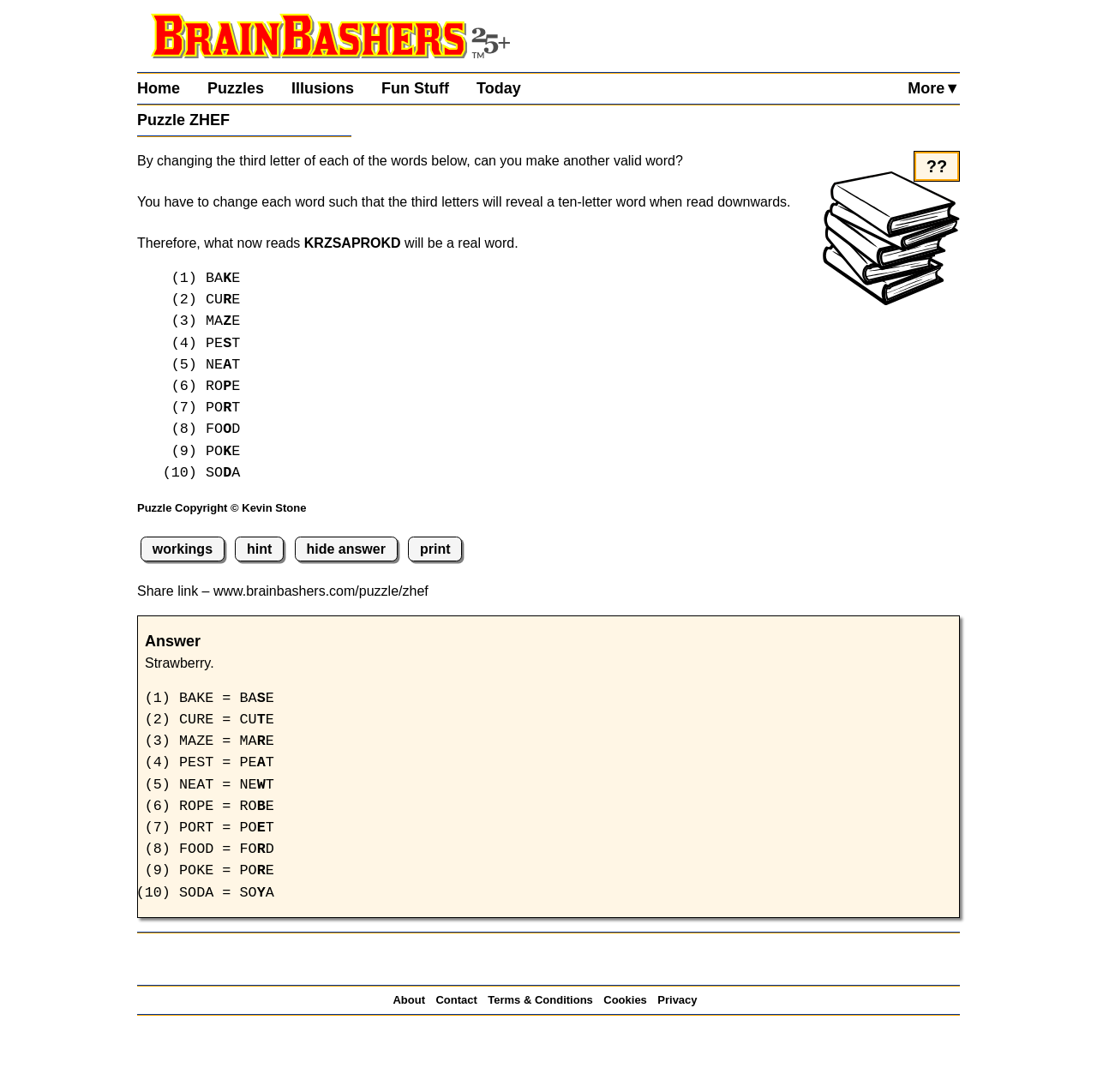Please give the bounding box coordinates of the area that should be clicked to fulfill the following instruction: "Click on the 'About BrainBashers - Over 25 Years Old' link". The coordinates should be in the format of four float numbers from 0 to 1, i.e., [left, top, right, bottom].

[0.125, 0.013, 0.875, 0.053]